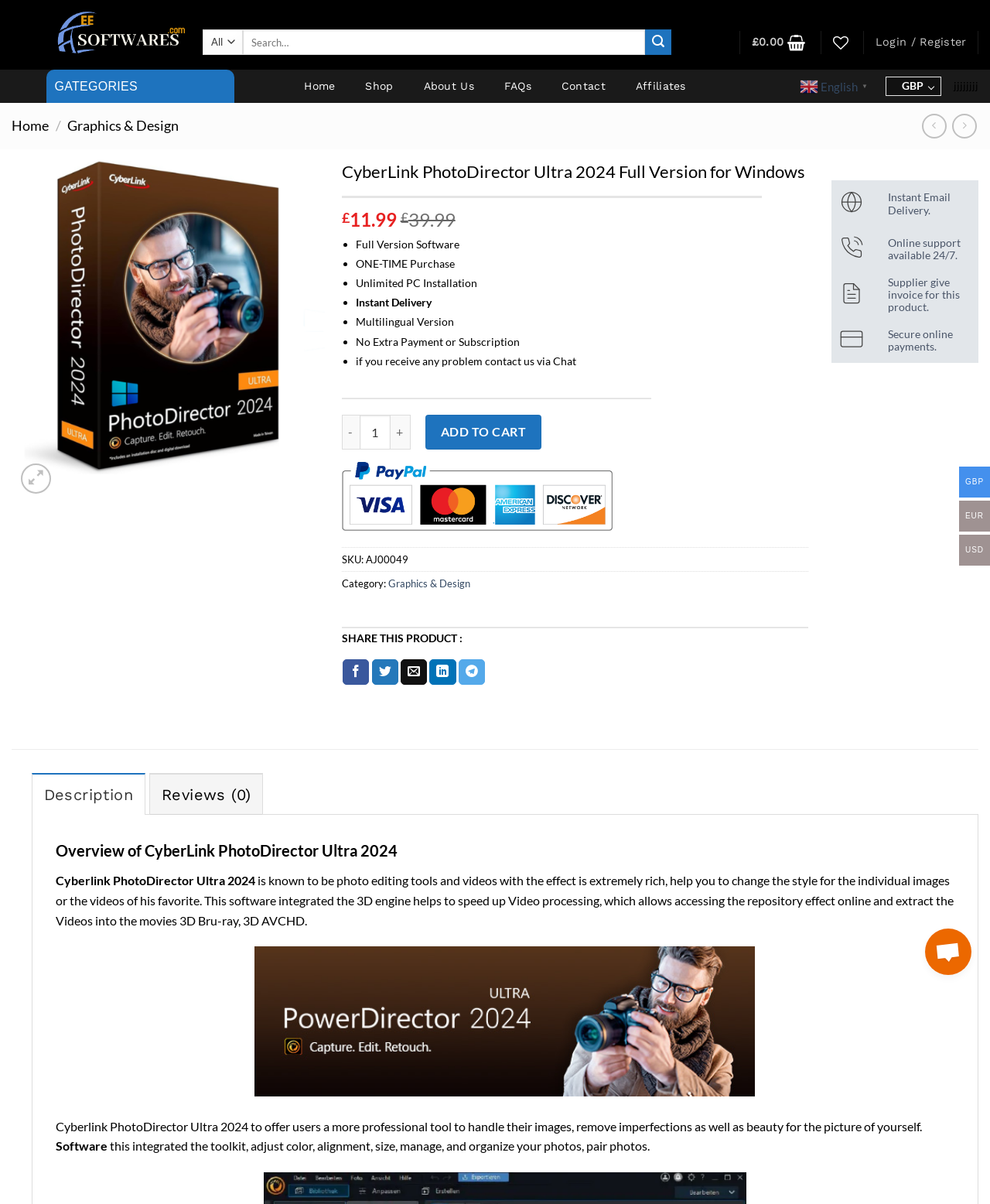Find the bounding box coordinates for the area that must be clicked to perform this action: "Add to wishlist".

[0.279, 0.172, 0.316, 0.208]